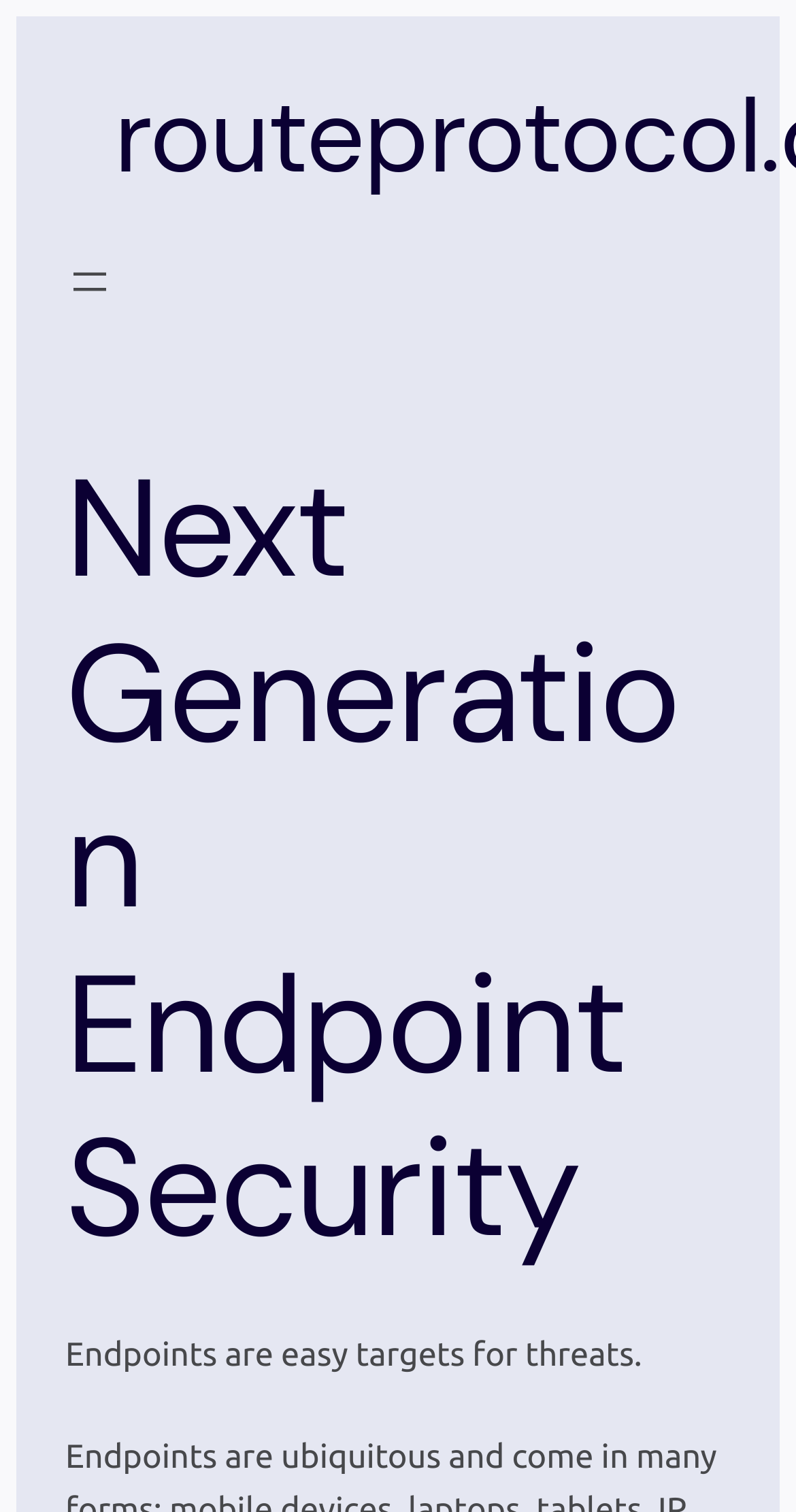Identify and extract the main heading of the webpage.

Next Generation Endpoint Security